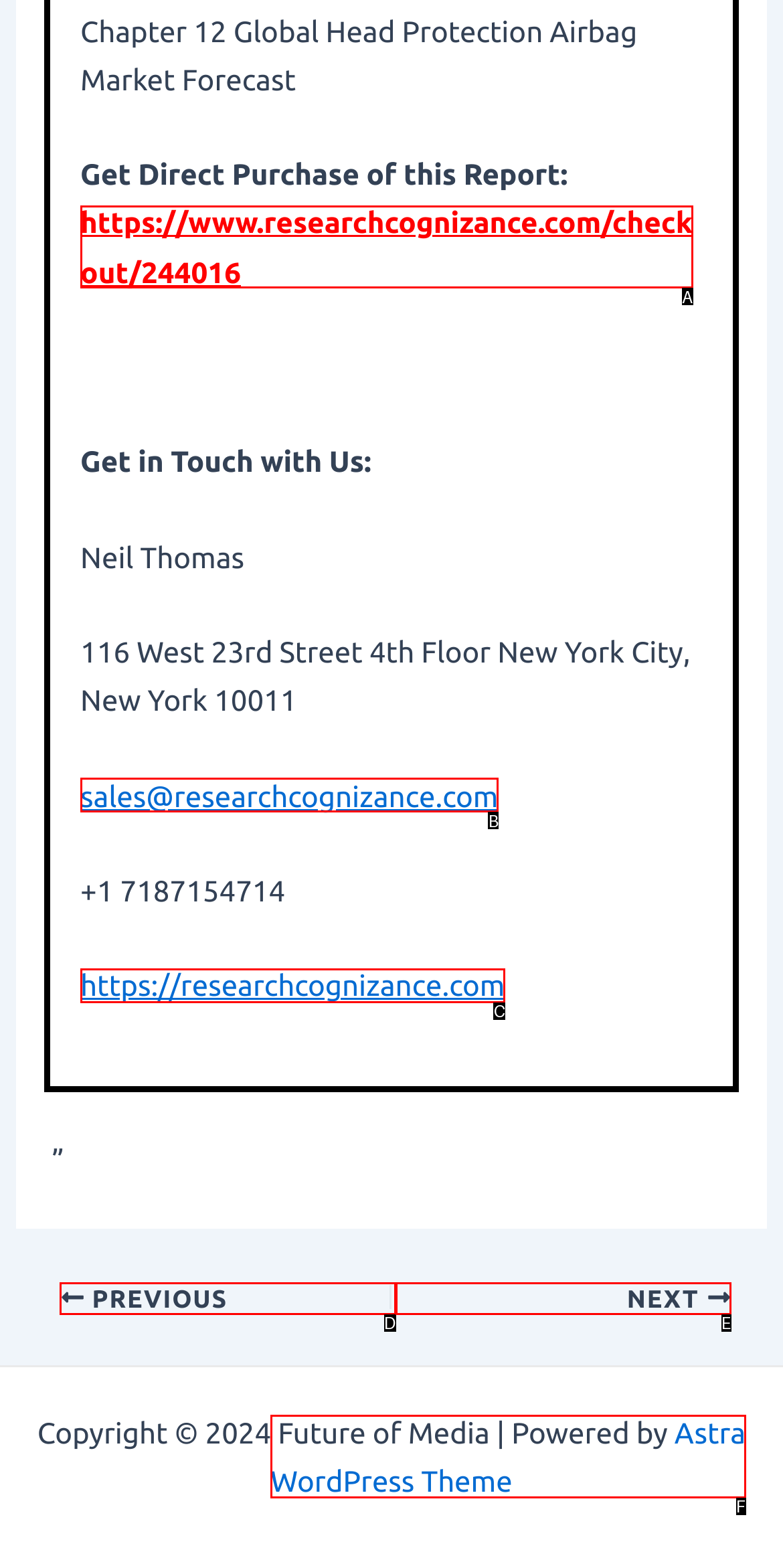From the given options, choose the HTML element that aligns with the description: Astra WordPress Theme. Respond with the letter of the selected element.

F